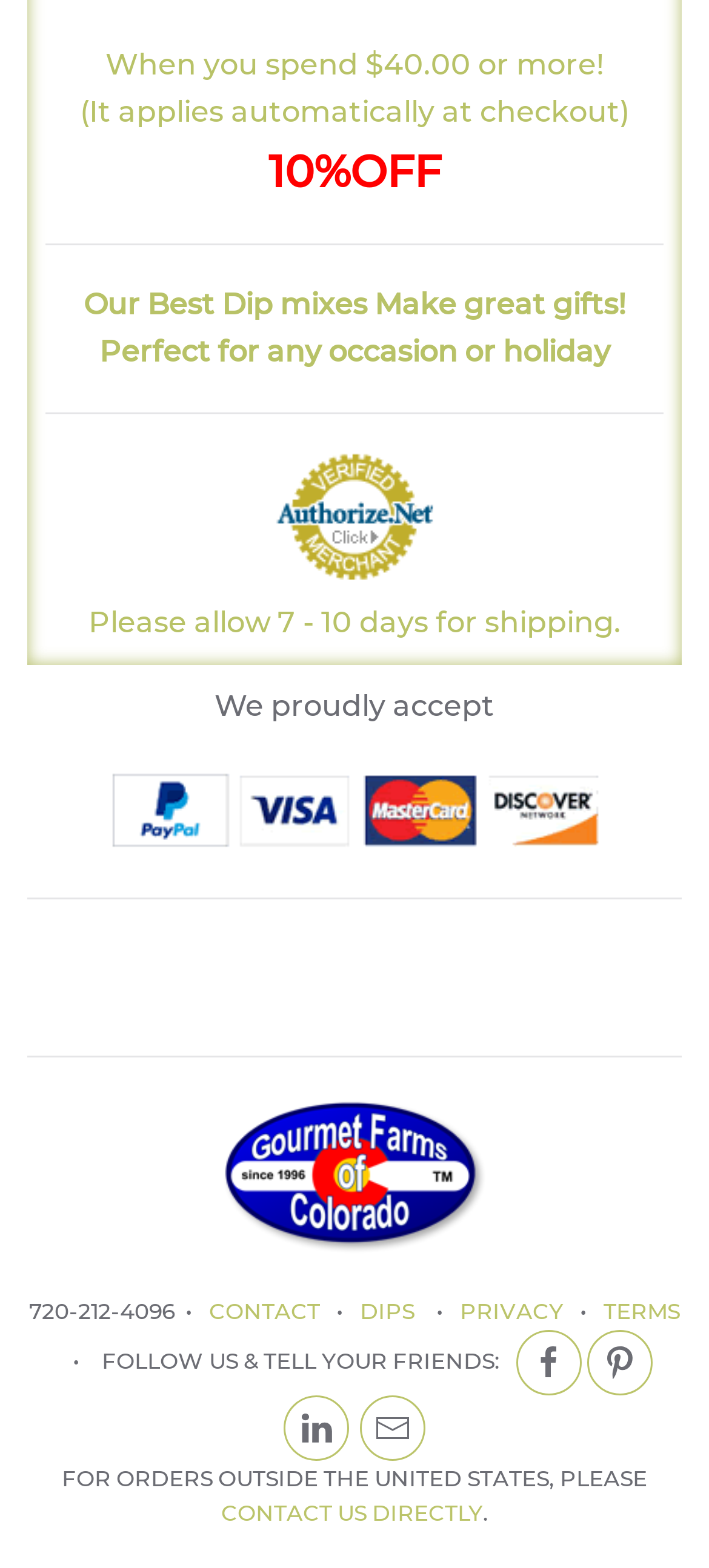Determine the bounding box for the UI element described here: "TERMS".

[0.851, 0.828, 0.959, 0.845]